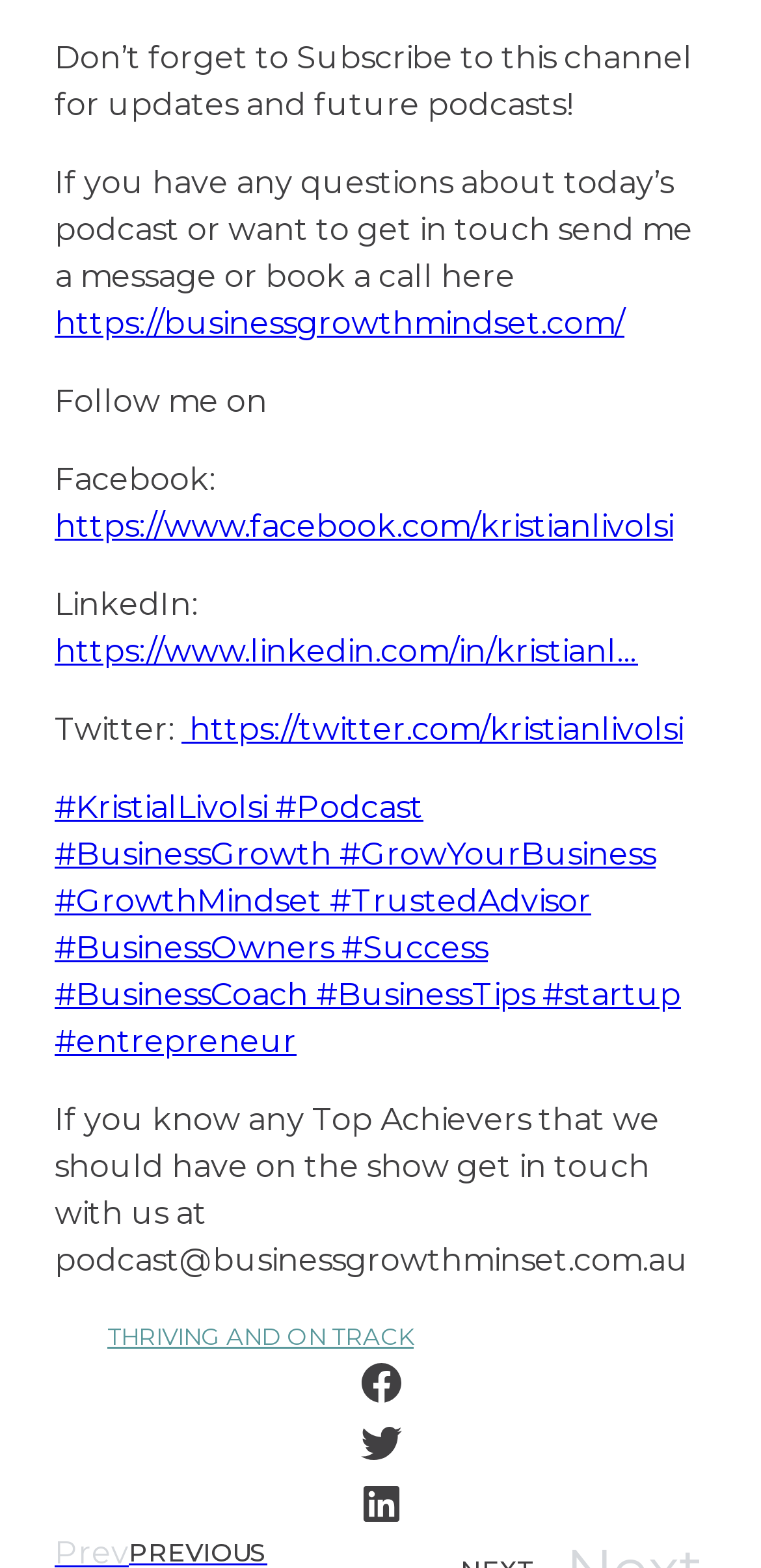Answer the question in a single word or phrase:
How many social media platforms are mentioned?

3